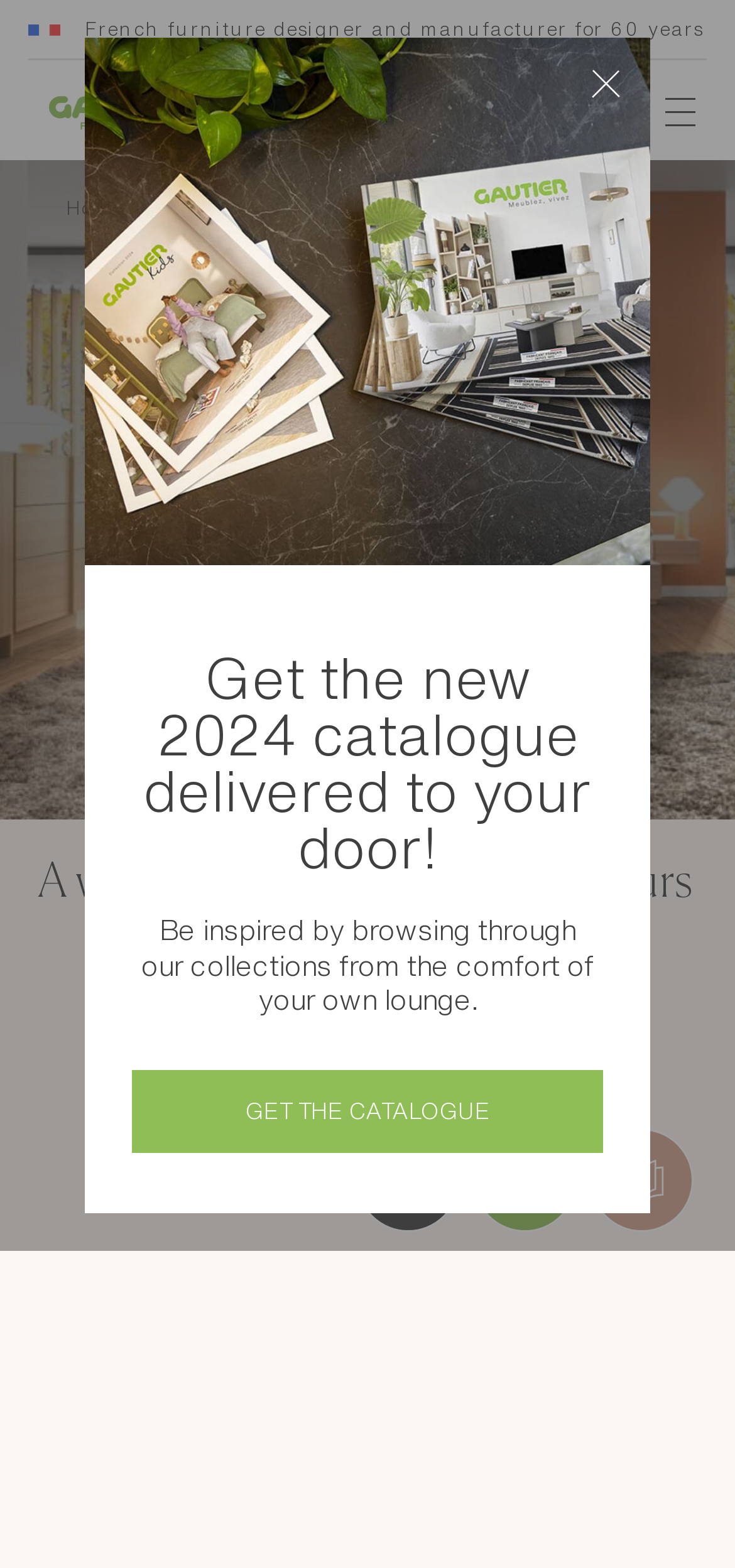Locate the bounding box coordinates of the clickable area to execute the instruction: "View bedroom inspiration". Provide the coordinates as four float numbers between 0 and 1, represented as [left, top, right, bottom].

[0.231, 0.126, 0.713, 0.138]